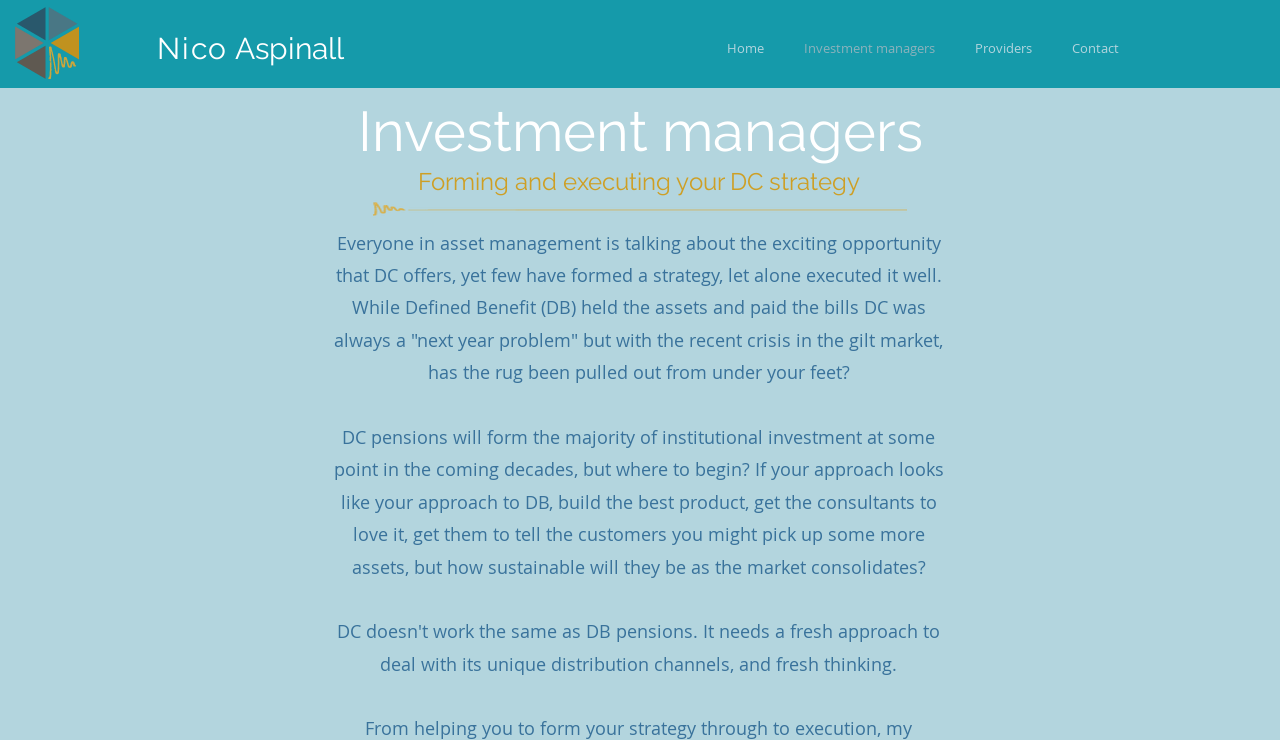Describe the entire webpage, focusing on both content and design.

The webpage is about Nico Aspinall, an investment manager. At the top left corner, there is a logo image. Below the logo, the name "Nico Aspinall" is displayed in a heading, with a link to "Nico" underneath. 

To the right of the logo and name, there is a navigation menu labeled "Site" with four links: "Home", "Investment managers", "Providers", and "Contact". 

Below the navigation menu, there is a heading that reads "Investment managers". Underneath, another heading states "Forming and executing your DC strategy". 

To the right of these headings, an image of a squiggle and line is displayed. Below the image, there are two blocks of text. The first block discusses the opportunity and challenges of Defined Contribution (DC) pensions, and how few asset managers have formed a strategy to execute it well. The second block of text questions the sustainability of the traditional approach to DC pensions and suggests that a new approach is needed.